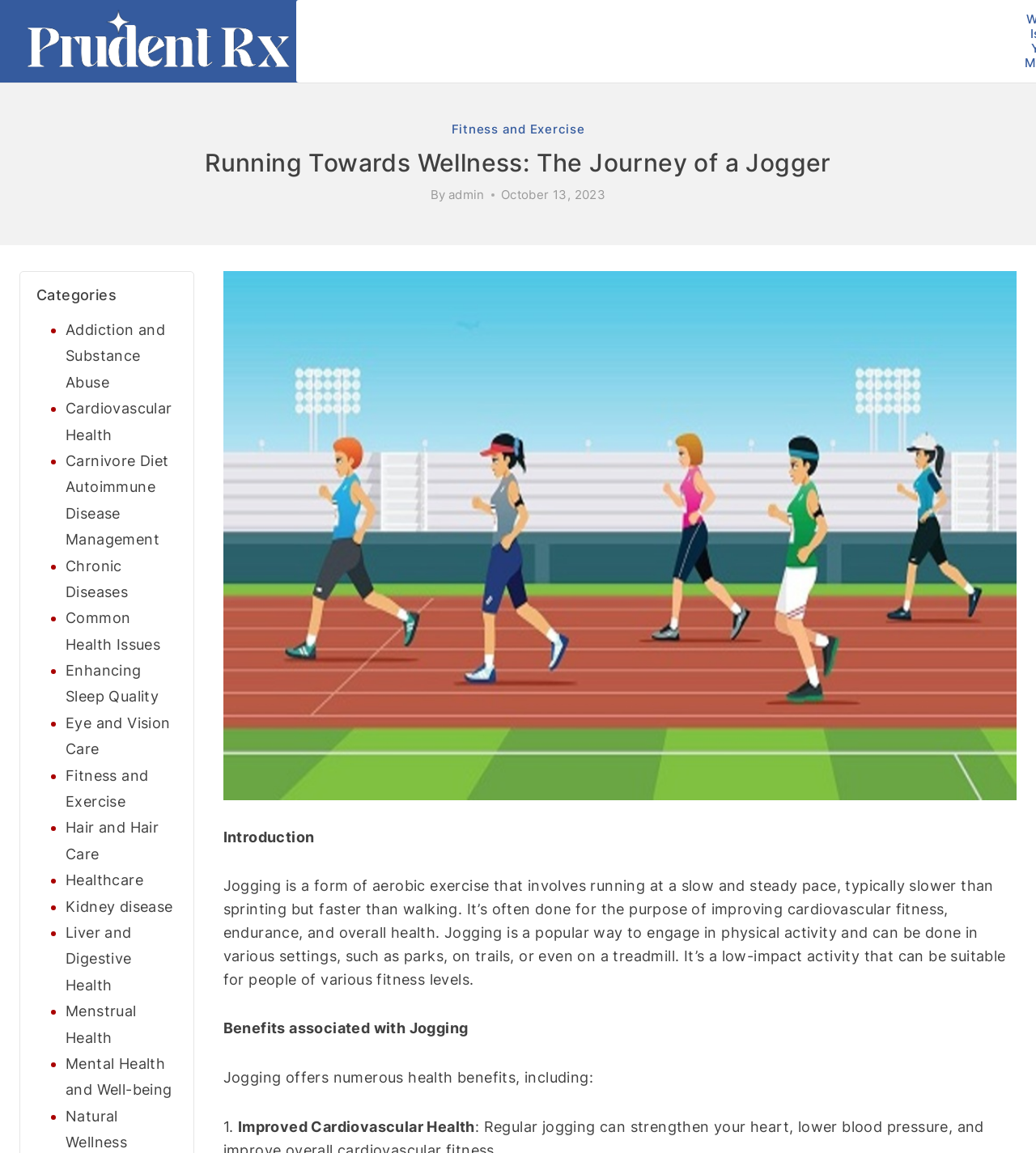Locate the coordinates of the bounding box for the clickable region that fulfills this instruction: "Click on the link to learn about Fitness and Exercise".

[0.436, 0.105, 0.564, 0.118]